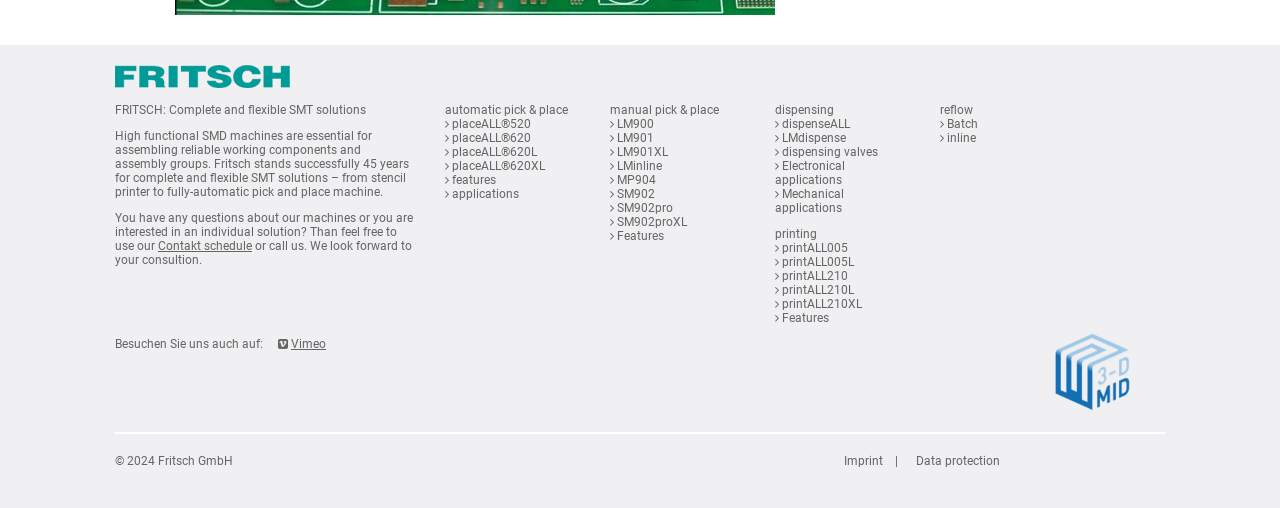Locate the bounding box coordinates of the element I should click to achieve the following instruction: "View the imprint of Fritsch GmbH".

[0.659, 0.894, 0.69, 0.921]